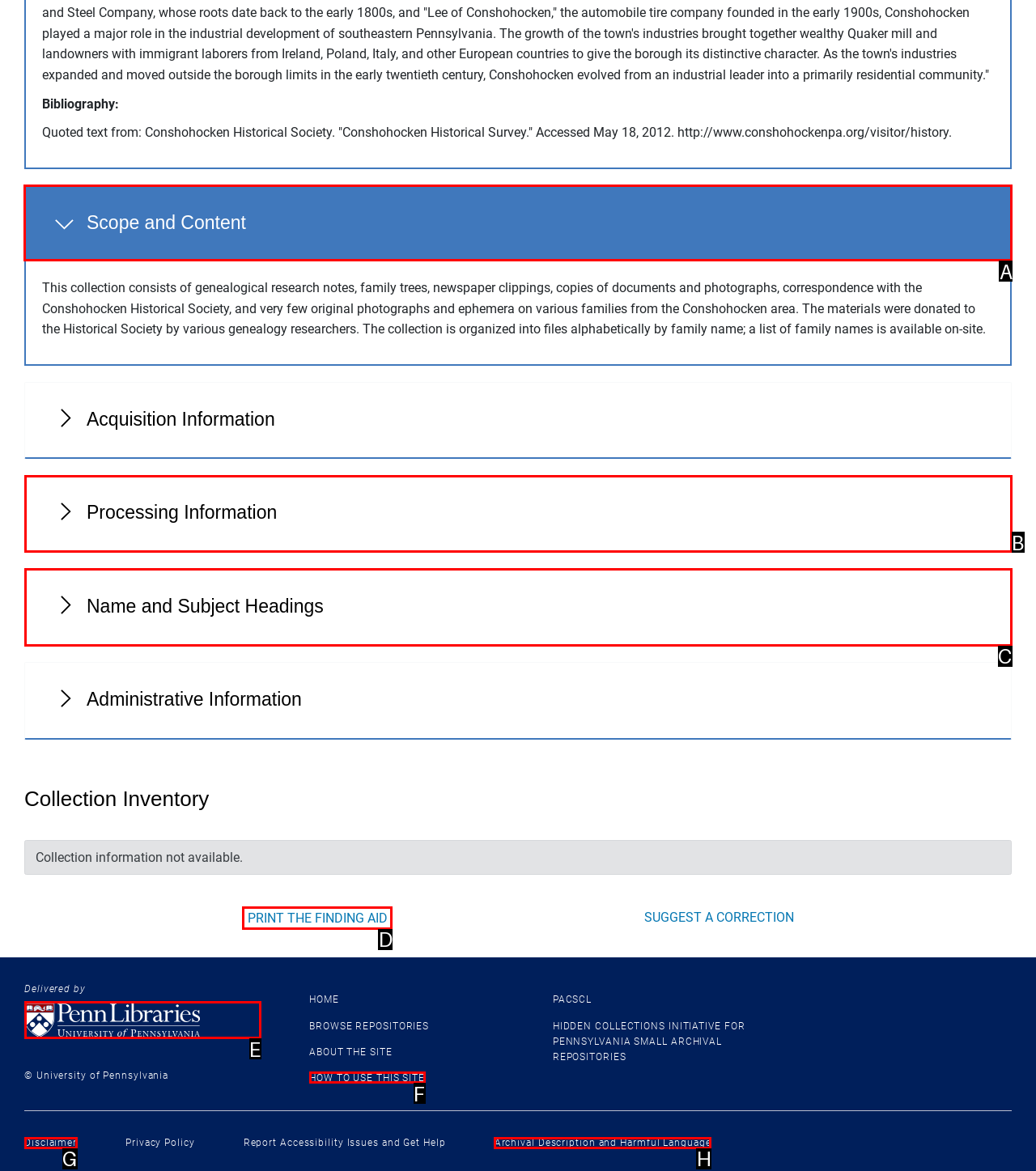Point out the UI element to be clicked for this instruction: Enter website. Provide the answer as the letter of the chosen element.

None